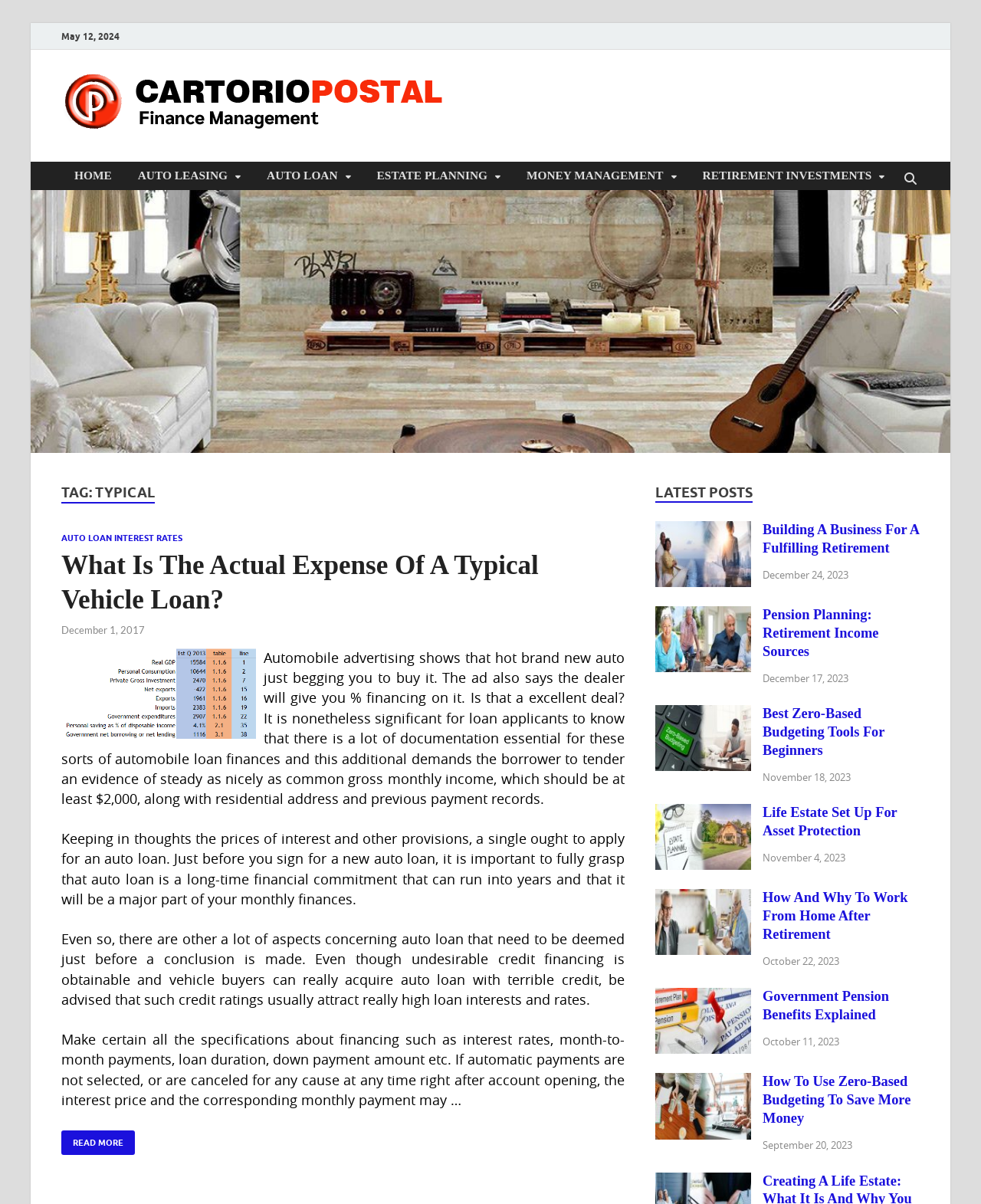Create a detailed narrative describing the layout and content of the webpage.

The webpage is titled "typical | CP-Finance" and has a date "May 12, 2024" displayed at the top. Below the title, there is a link to "CP-Finance" with an accompanying image. To the right of this link, there is a section with several links, including "HOME", "AUTO LEASING", "AUTO LOAN", "ESTATE PLANNING", "MONEY MANAGEMENT", and "RETIREMENT INVESTMENTS", each with an icon.

Below this section, there is a header "TAG: TYPICAL" followed by an article section. The article section has a link to "AUTO LOAN INTEREST RATES" and a heading "What Is The Actual Expense Of A Typical Vehicle Loan?" with an accompanying link. There is also an image related to "Auto Loan Interest Rates" and several paragraphs of text discussing auto loans, including the importance of understanding the costs and provisions of an auto loan.

Further down, there is a section titled "LATEST POSTS" with several links to articles, each with an accompanying image and date. The articles are titled "Building A Business For A Fulfilling Retirement", "Pension Planning: Retirement Income Sources", "Best Zero-Based Budgeting Tools For Beginners", "Life Estate Set Up For Asset Protection", "How And Why To Work From Home After Retirement", "Government Pension Benefits Explained", and "How To Use Zero-Based Budgeting To Save More Money". Each article has a heading and a link to read more, along with a date and an image.